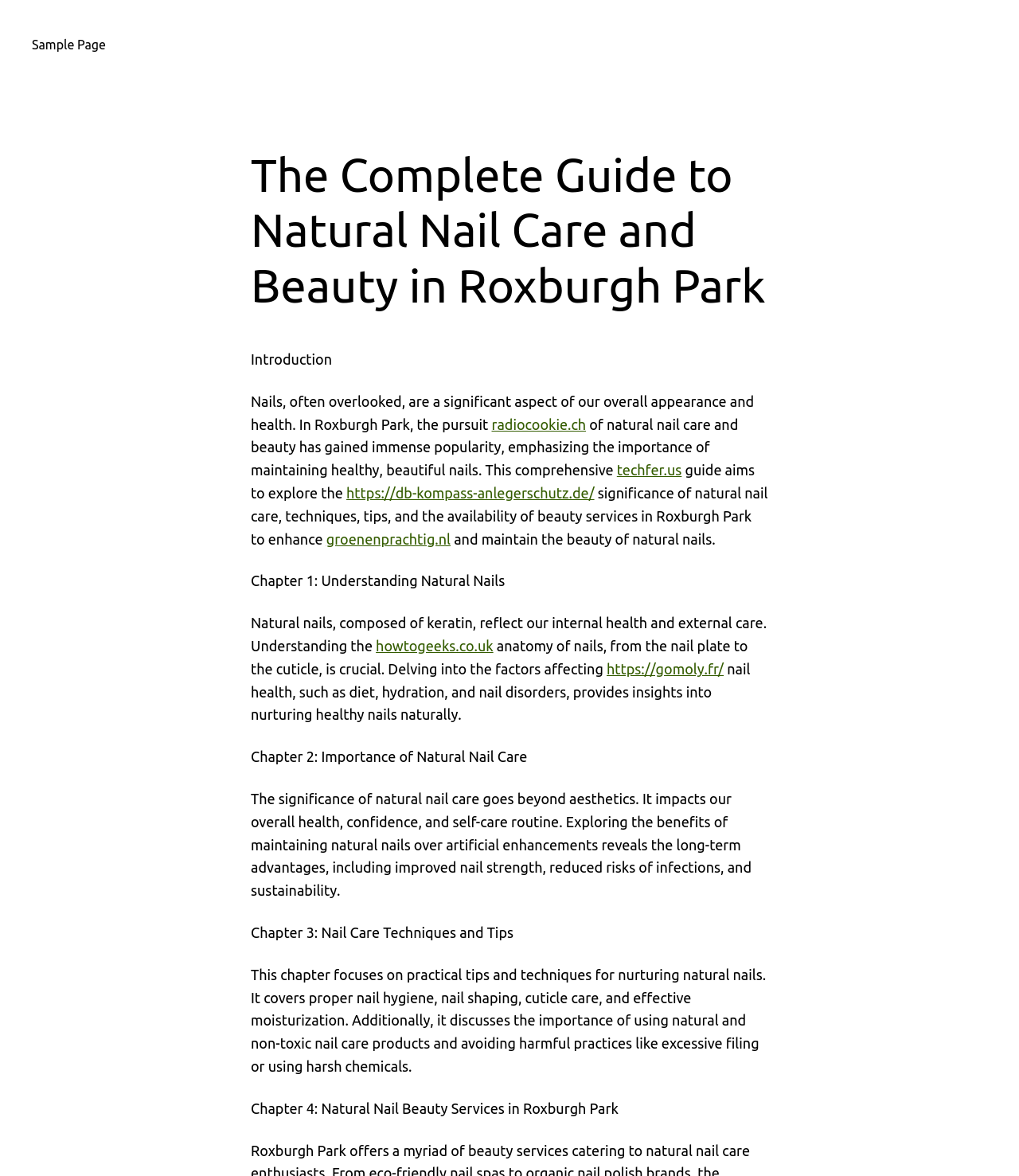Respond concisely with one word or phrase to the following query:
What is the focus of this guide?

Natural Nail Care and Beauty